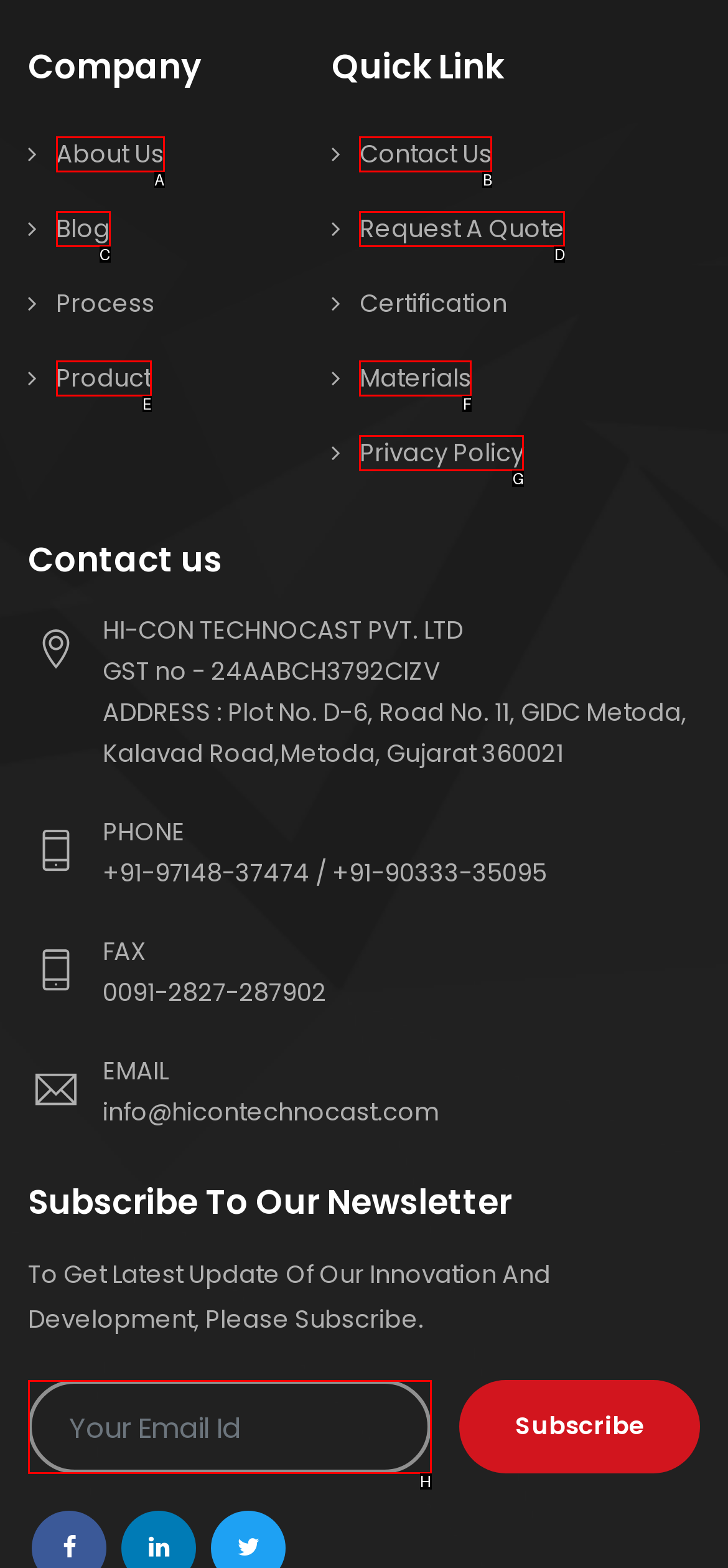From the given choices, indicate the option that best matches: Privacy Policy
State the letter of the chosen option directly.

G